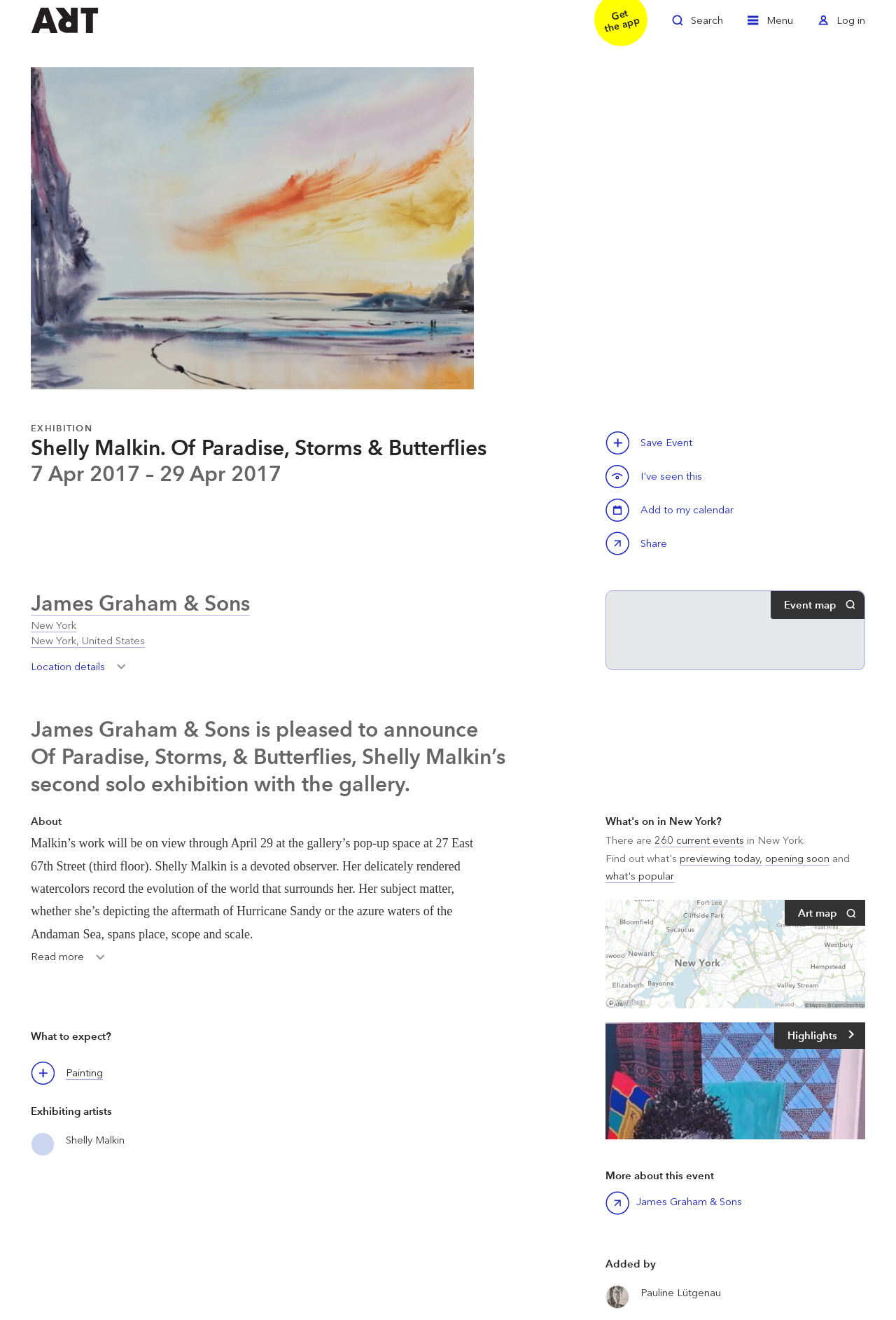How many current events are there in New York?
Please answer the question as detailed as possible based on the image.

The answer can be found in the link '260 current events' which is located in the section 'What's on in New York?'.